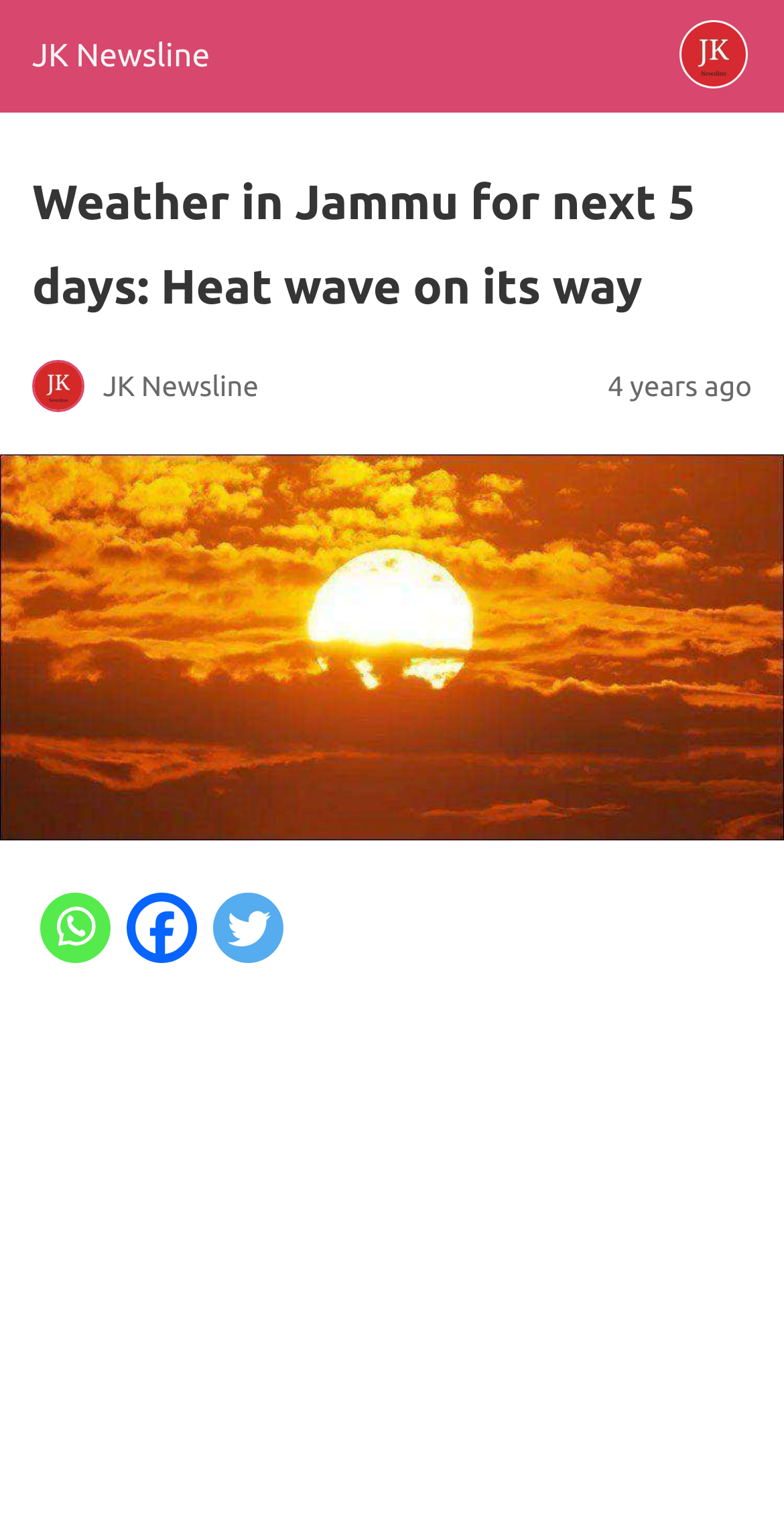Respond concisely with one word or phrase to the following query:
What is the name of the news website?

JK Newsline